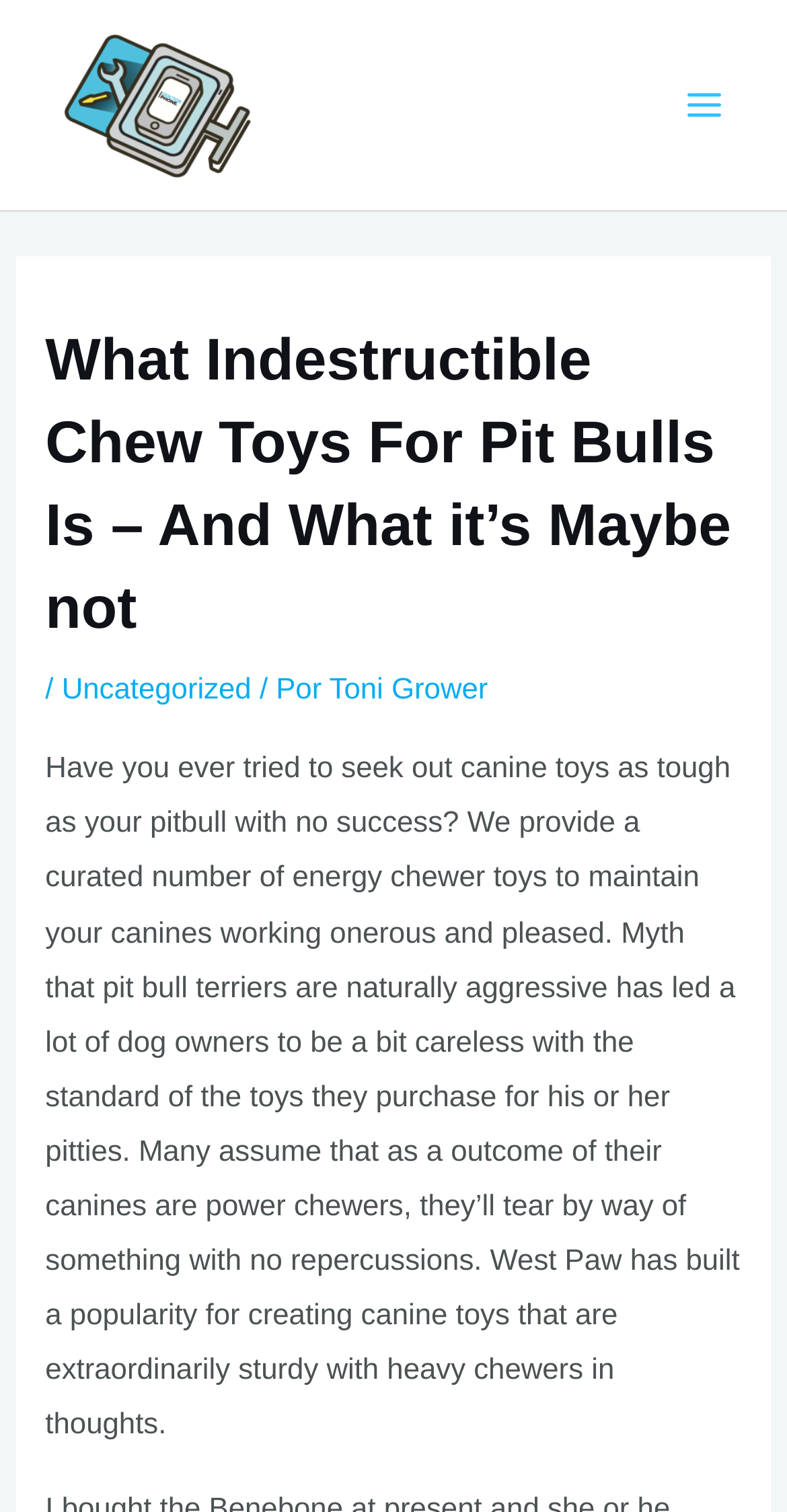Respond to the following question with a brief word or phrase:
What is the myth about Pit Bull terriers?

They are naturally aggressive